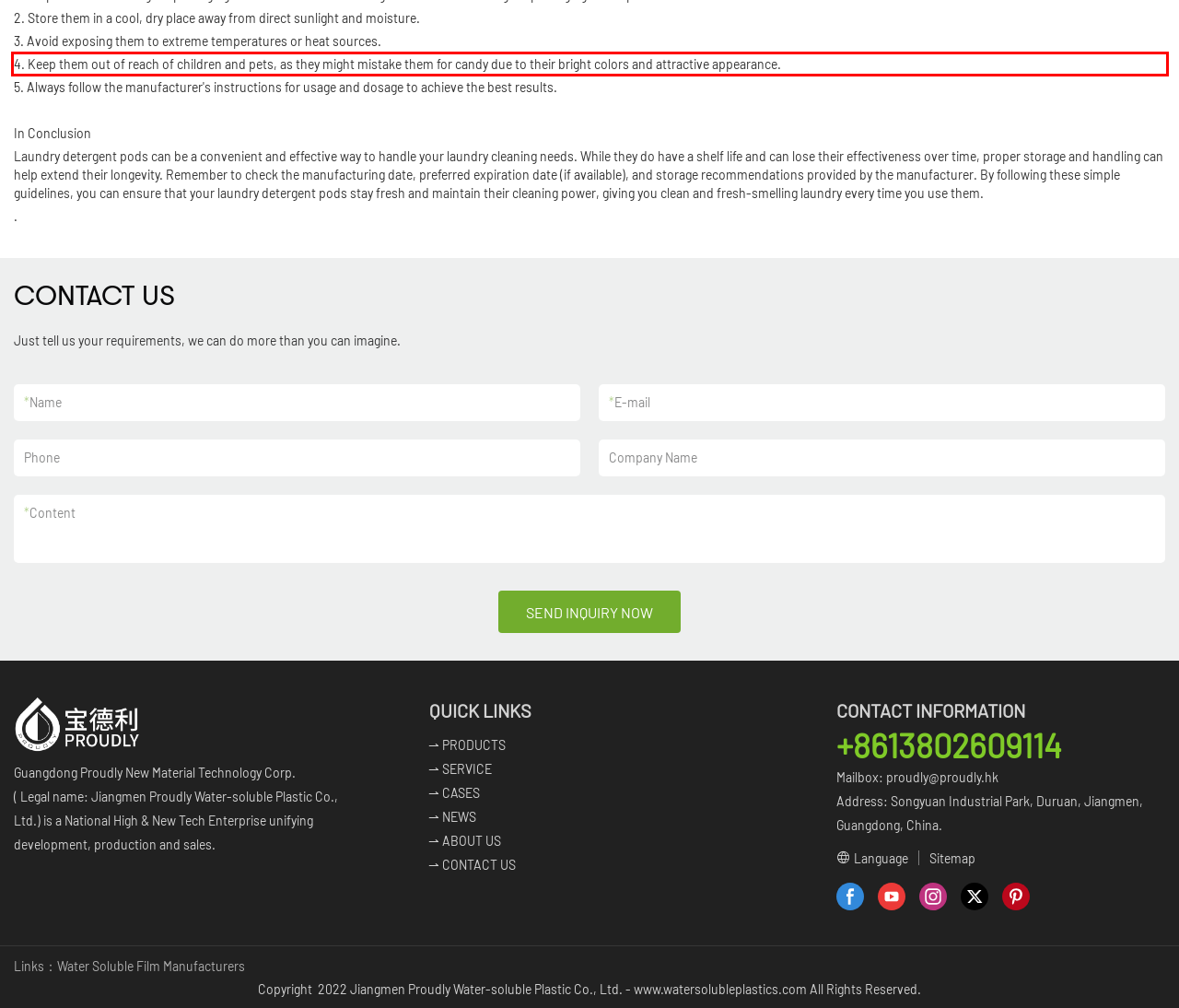Look at the screenshot of the webpage, locate the red rectangle bounding box, and generate the text content that it contains.

4. Keep them out of reach of children and pets, as they might mistake them for candy due to their bright colors and attractive appearance.